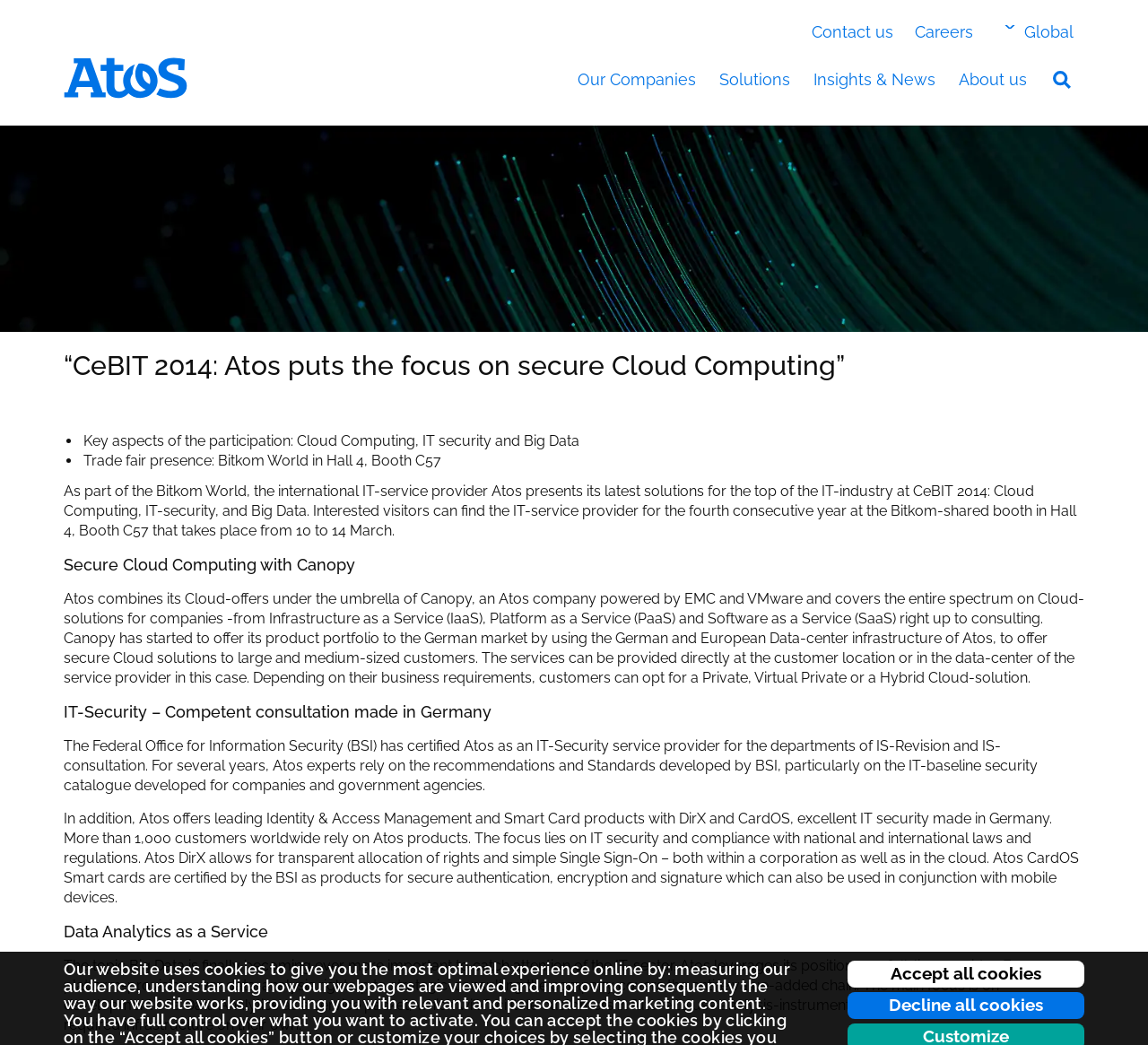Select the bounding box coordinates of the element I need to click to carry out the following instruction: "Explore the Our Companies menu".

[0.503, 0.067, 0.608, 0.086]